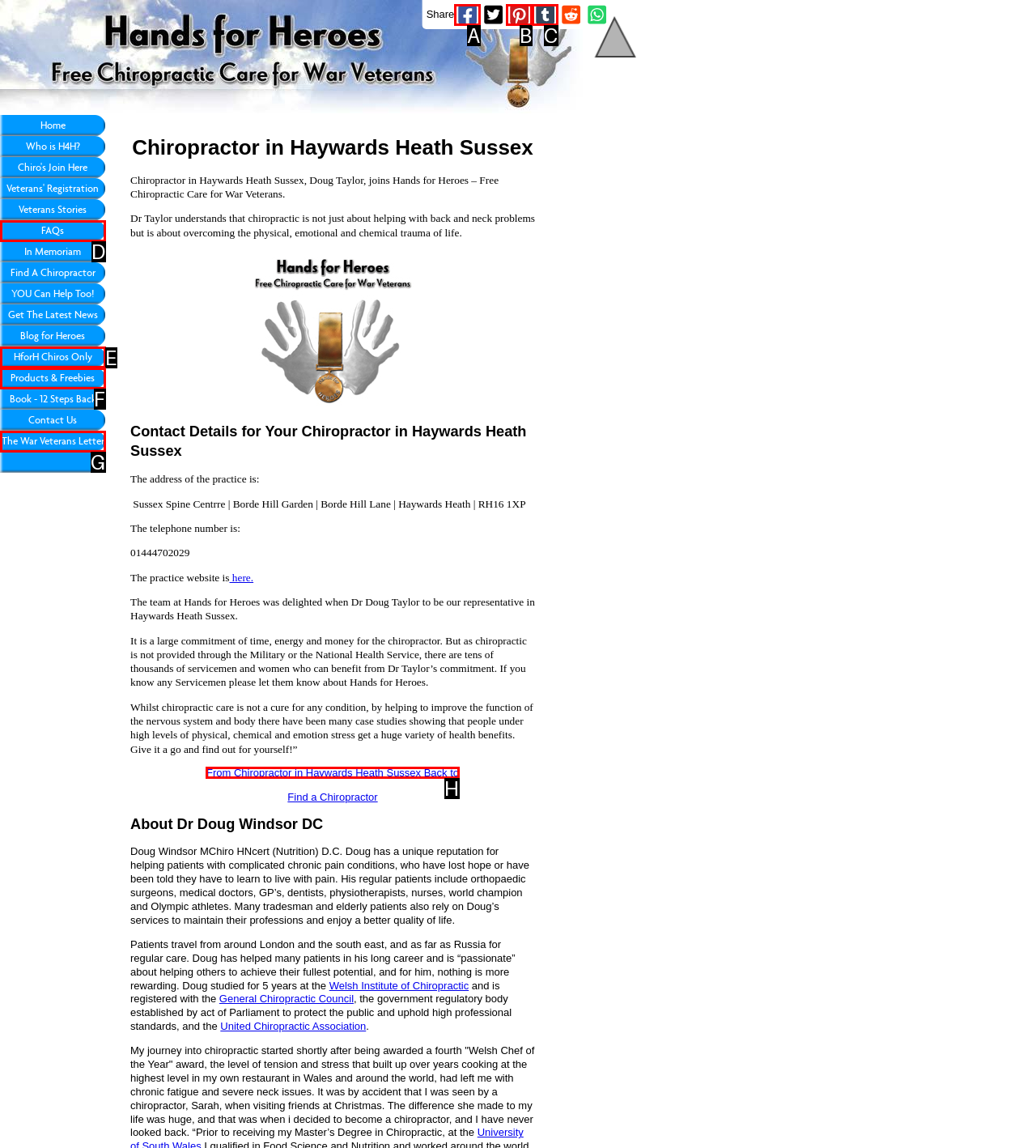Identify the correct UI element to click to follow this instruction: Learn about Hands for Heroes
Respond with the letter of the appropriate choice from the displayed options.

H